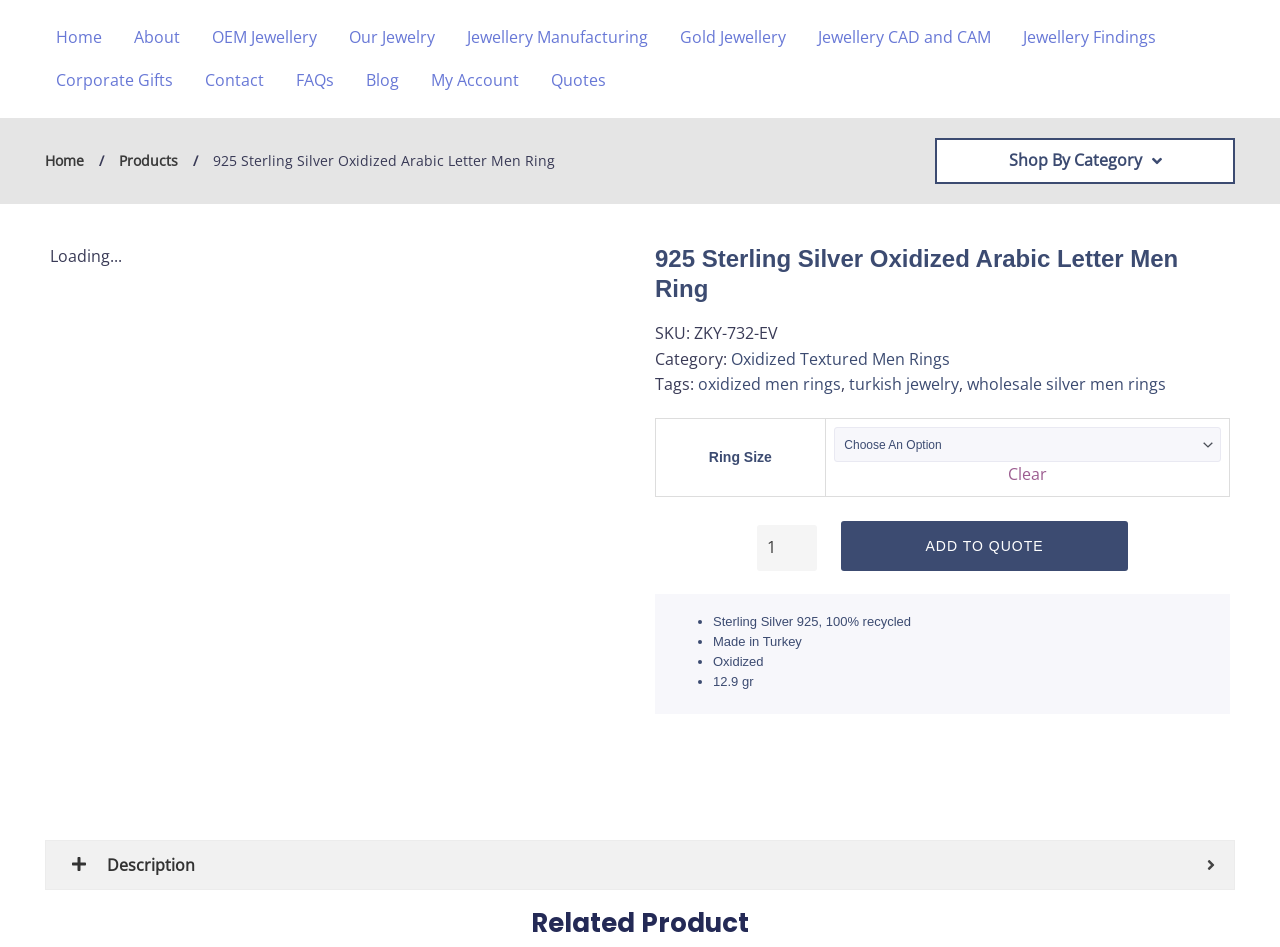Can you specify the bounding box coordinates for the region that should be clicked to fulfill this instruction: "Search for products".

[0.97, 0.053, 0.984, 0.072]